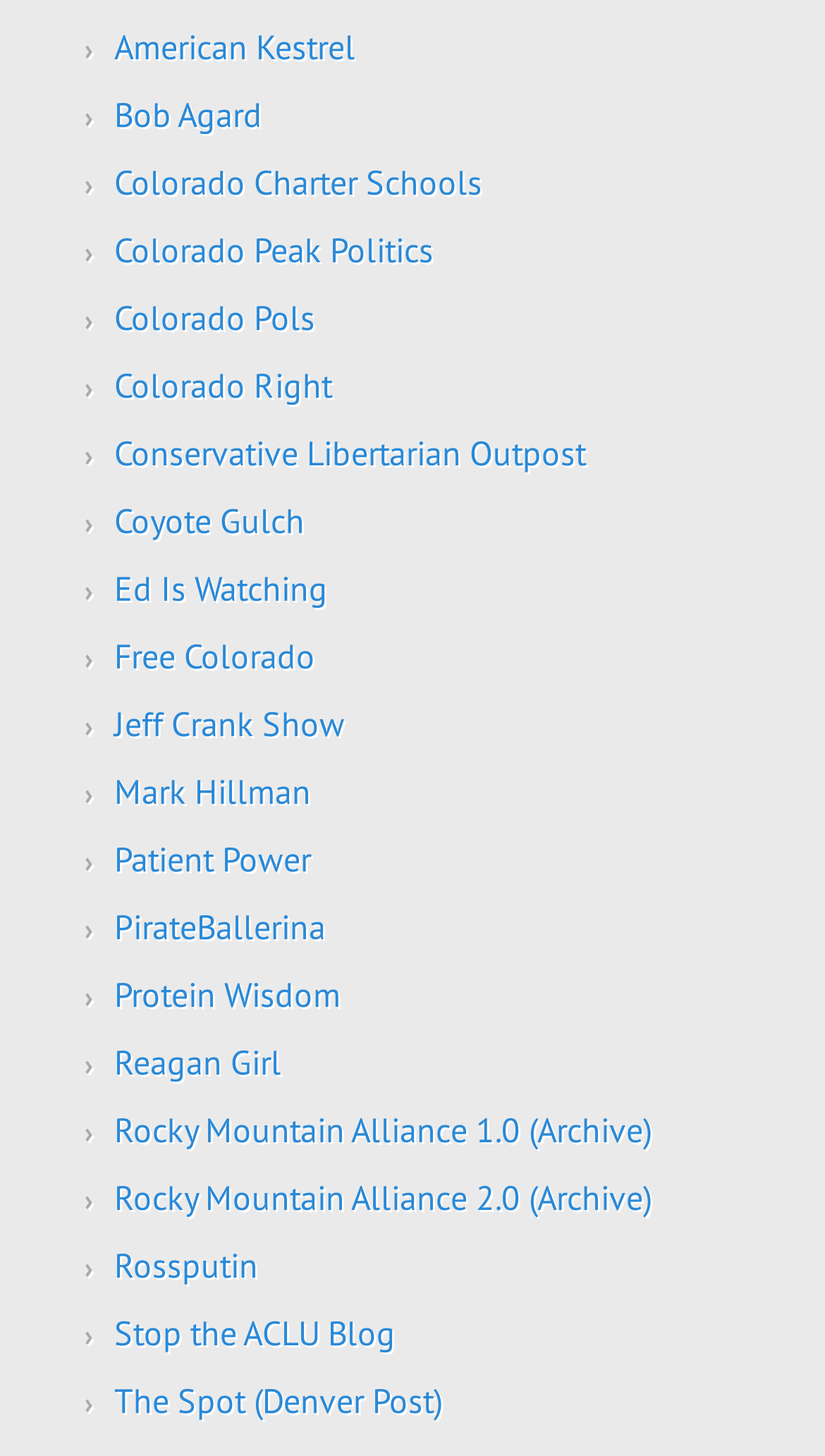Respond with a single word or phrase for the following question: 
What is the longest link text on the webpage?

Rocky Mountain Alliance 1.0 (Archive)